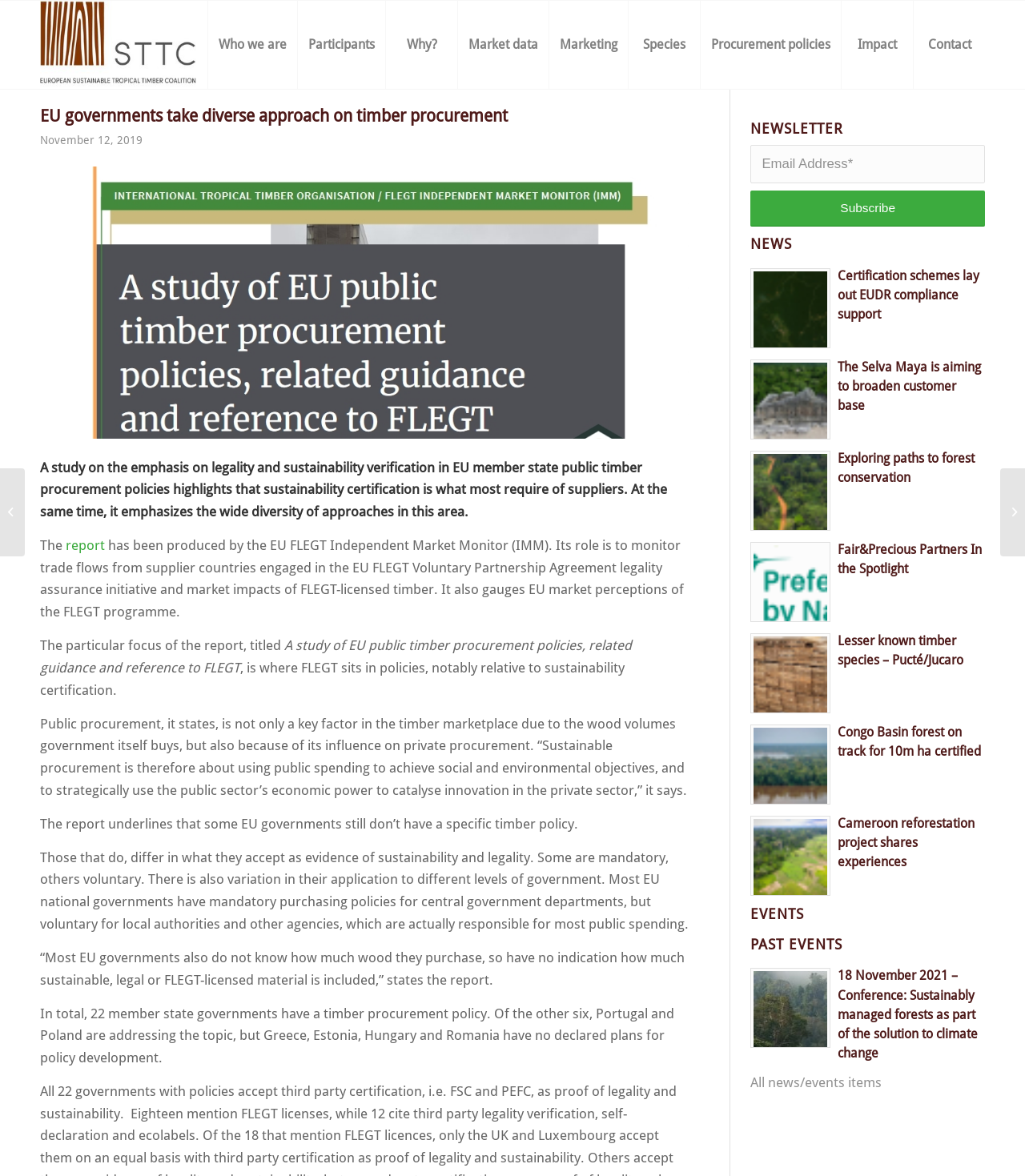Identify the bounding box coordinates of the section to be clicked to complete the task described by the following instruction: "Click on the link 'GeneratePress'". The coordinates should be four float numbers between 0 and 1, formatted as [left, top, right, bottom].

None